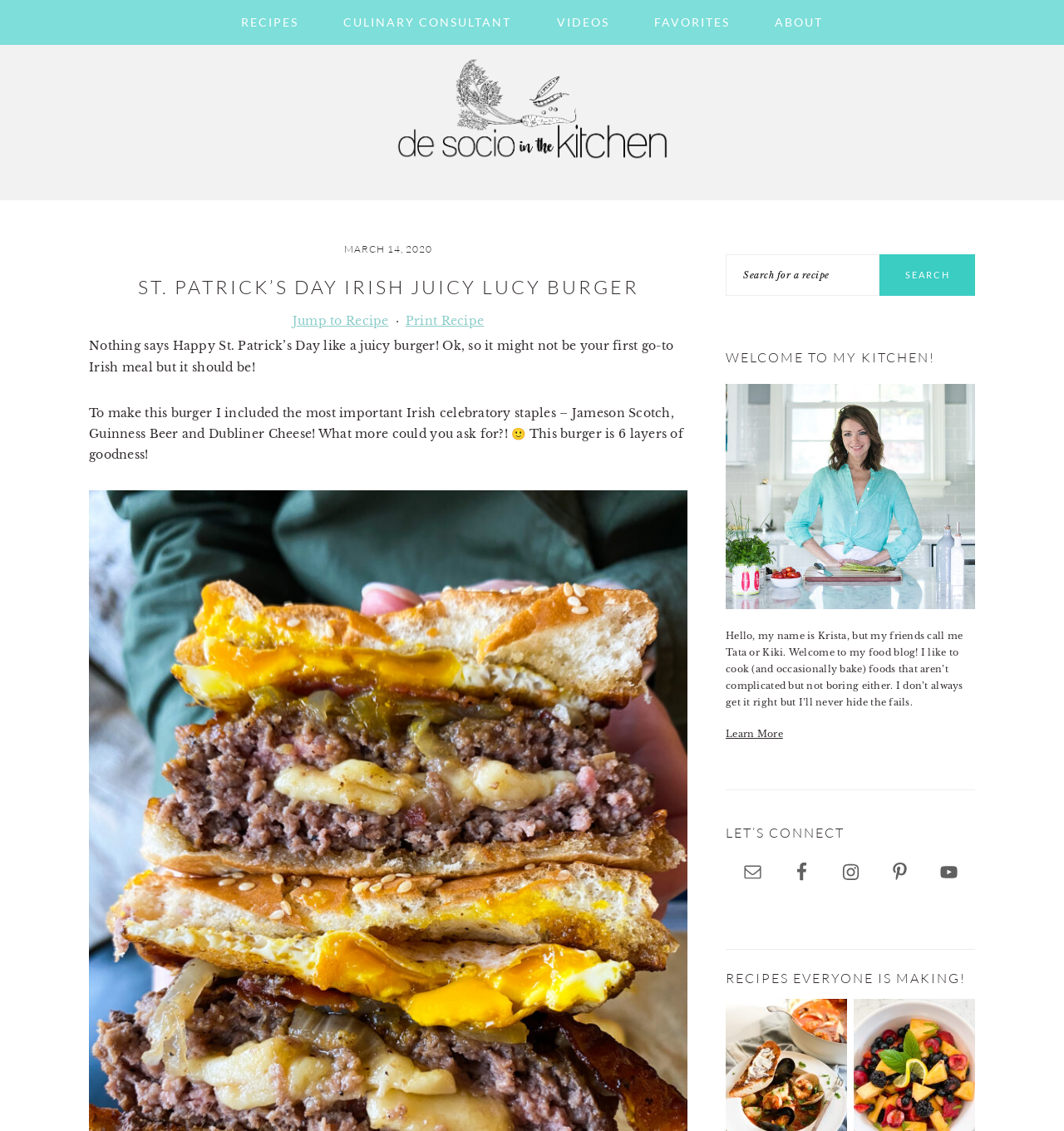With reference to the screenshot, provide a detailed response to the question below:
What is the name of the blogger?

I found the answer by looking at the 'WELCOME TO MY KITCHEN!' section, where it says 'Hello, my name is Krista, but my friends call me Tata or Kiki.'